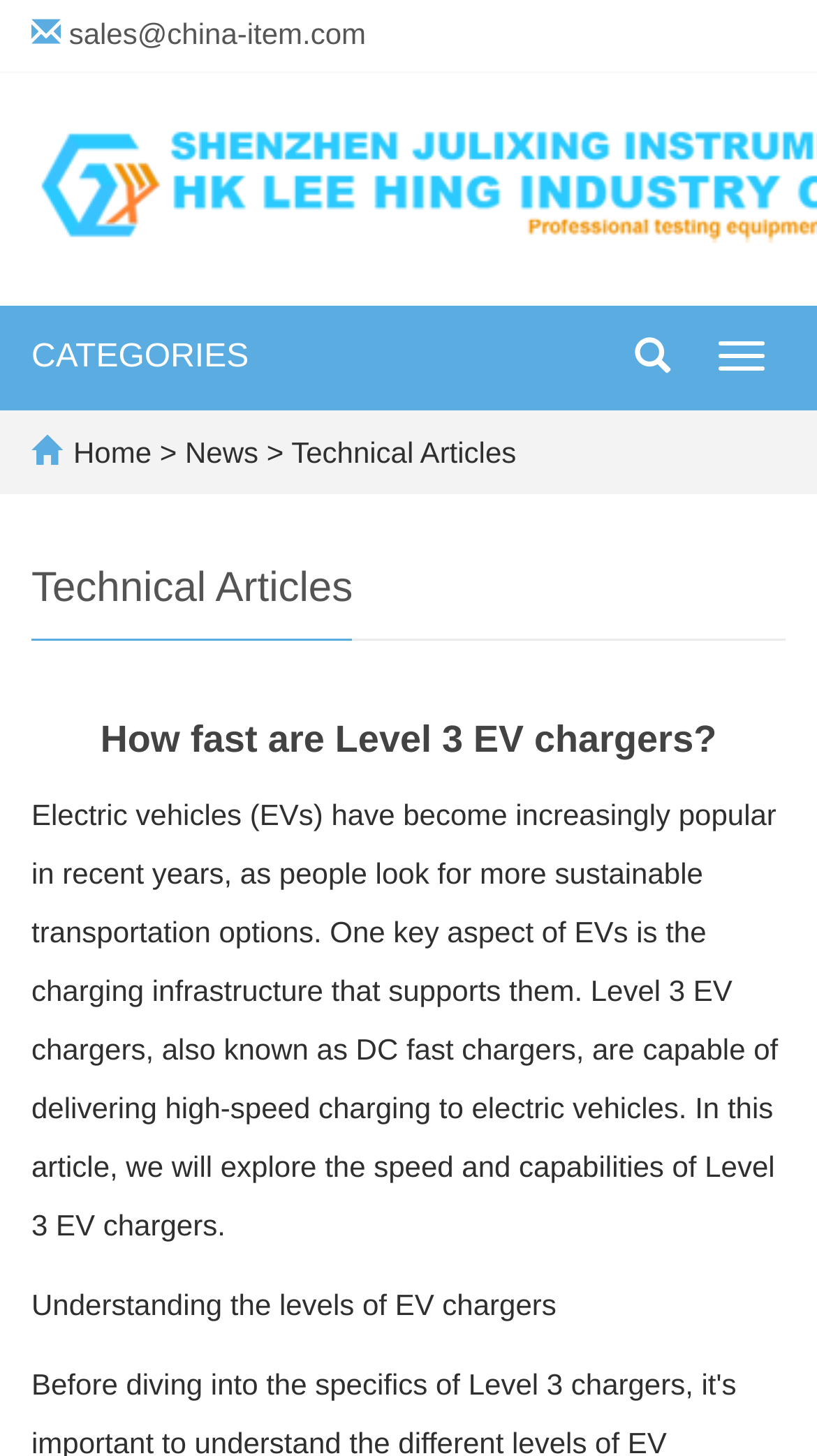Elaborate on the webpage's design and content in a detailed caption.

The webpage is about electric vehicles and their charging infrastructure, specifically focusing on Level 3 EV chargers. At the top left, there is a link to "sales@china-item.com" and a link to "SHENZHEN JULIXING INSTRUMENTS CO., LTD." on the top right. Below these links, there is a button to toggle navigation, which is not expanded.

On the left side, there is a navigation menu with links to "CATEGORIES", "Home", and "News", with a ">" symbol separating "Home" and "News". Below "News", there is a link to "Technical Articles". The main content of the webpage starts with a heading "Technical Articles" followed by a heading "How fast are Level 3 EV chargers?".

The main article begins with a paragraph explaining the increasing popularity of electric vehicles and the importance of charging infrastructure. It then introduces Level 3 EV chargers, also known as DC fast chargers, and their high-speed charging capabilities. The article continues with a section titled "Understanding the levels of EV chargers", which is likely to provide more information about the different types of EV chargers.